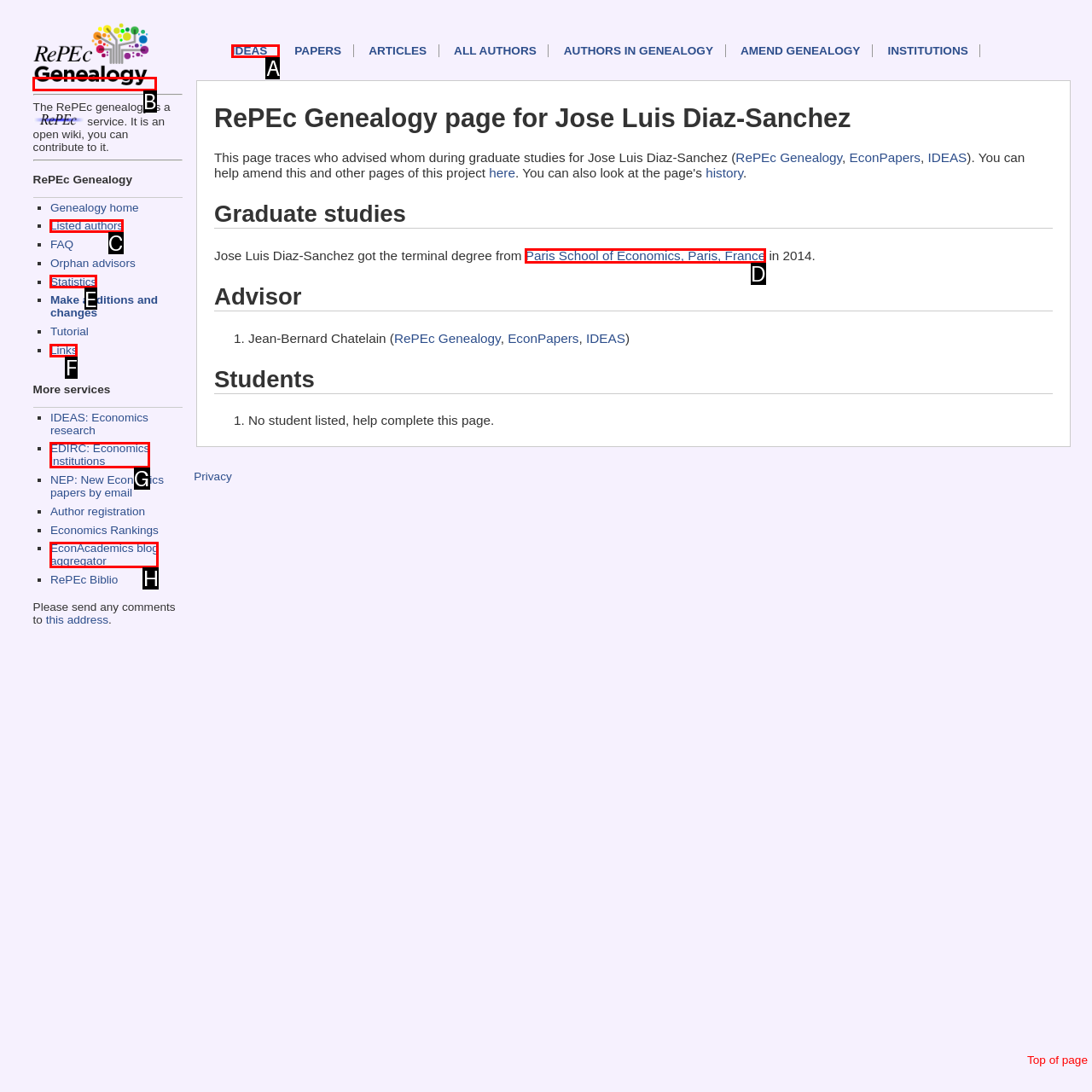Select the proper UI element to click in order to perform the following task: Click Genealogy home. Indicate your choice with the letter of the appropriate option.

B